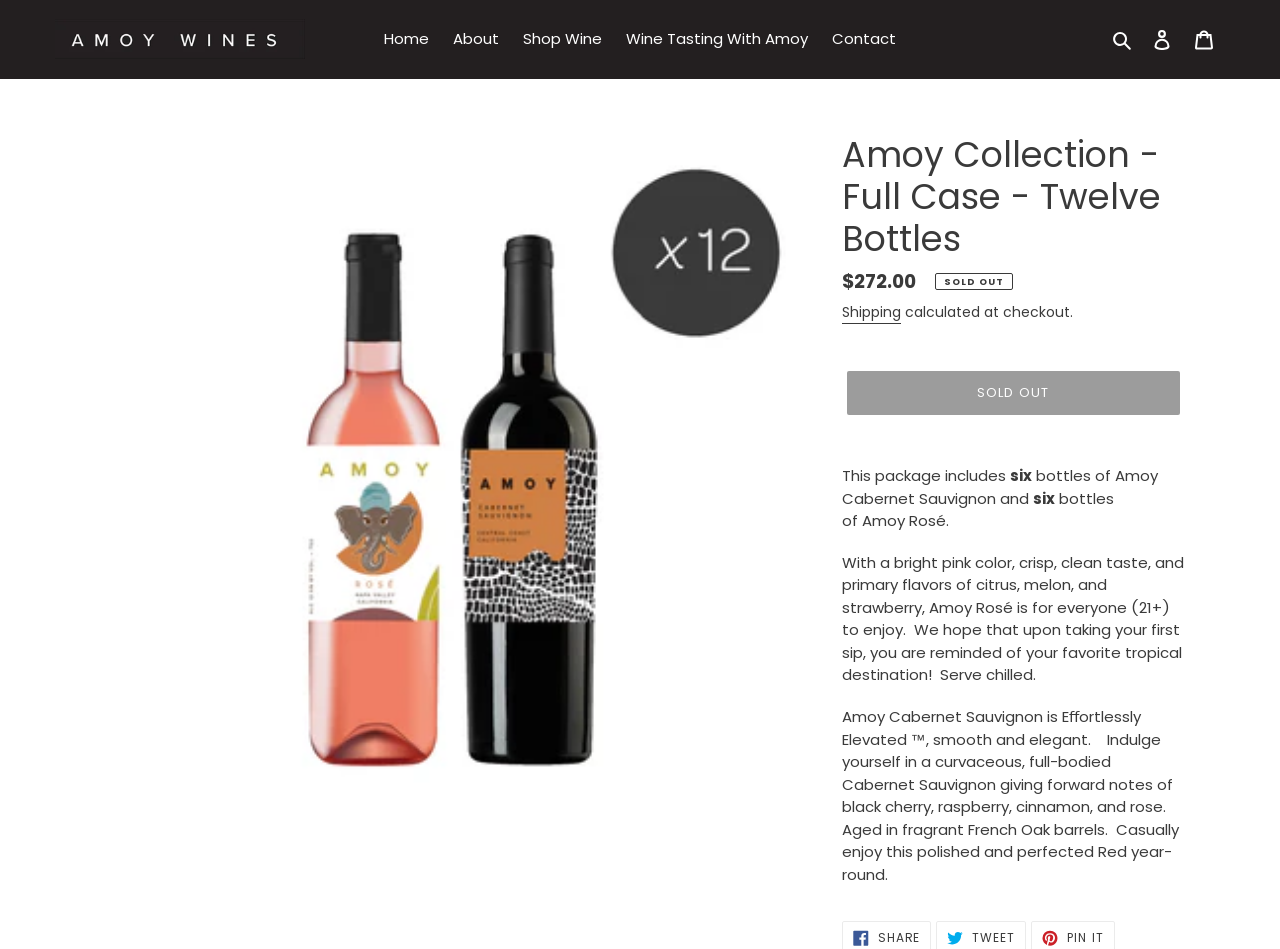Find and provide the bounding box coordinates for the UI element described with: "Cart 0 items".

[0.924, 0.019, 0.957, 0.064]